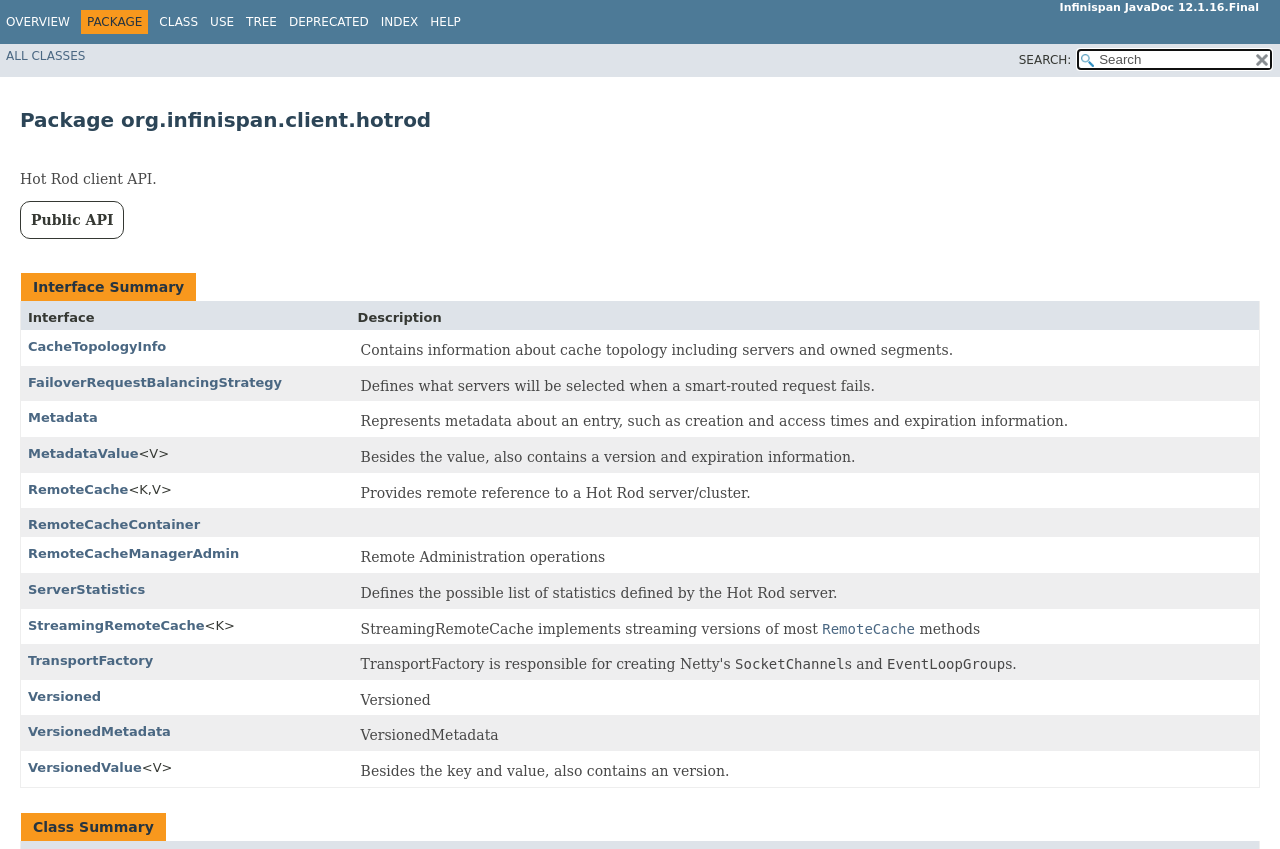Locate the bounding box coordinates of the clickable element to fulfill the following instruction: "Search for a class". Provide the coordinates as four float numbers between 0 and 1 in the format [left, top, right, bottom].

[0.842, 0.057, 0.994, 0.082]